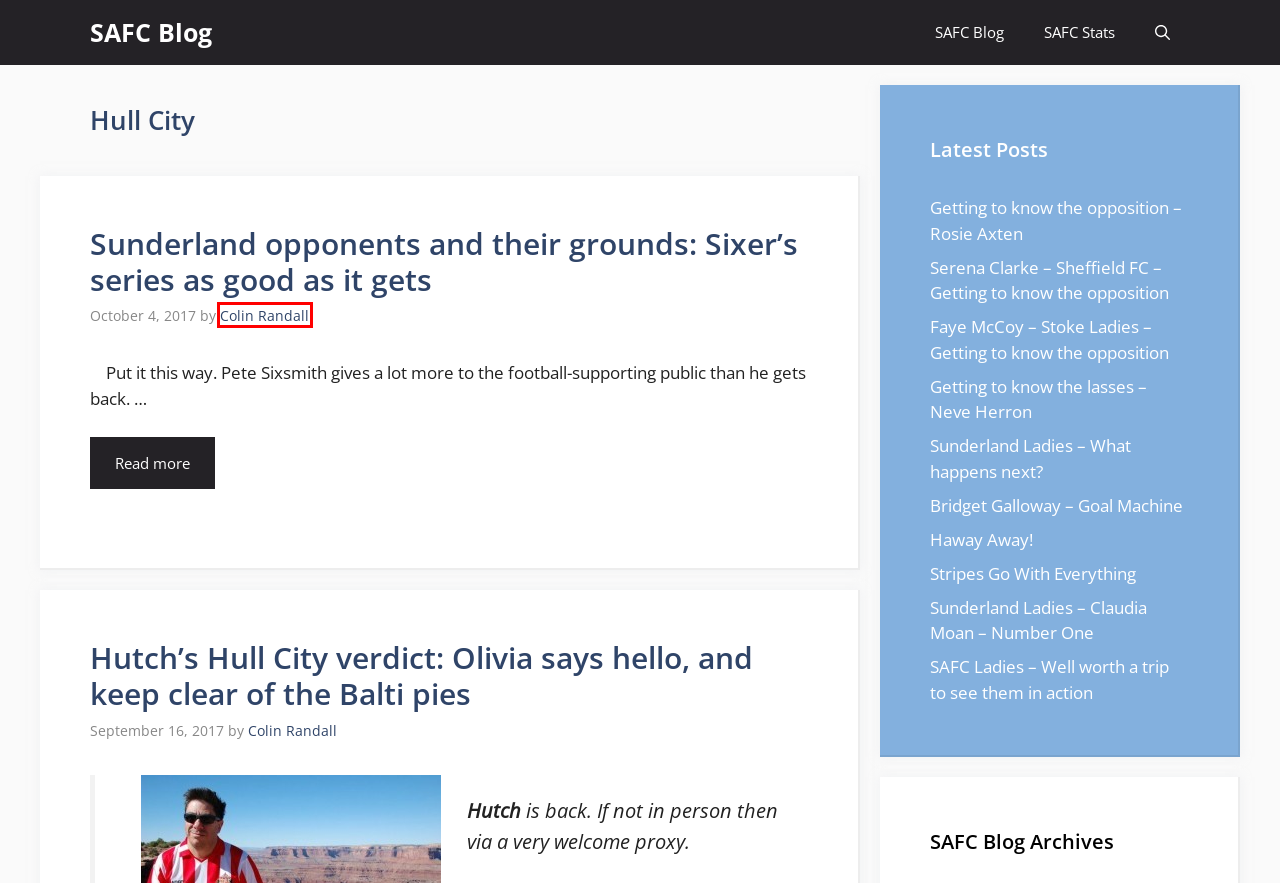Given a webpage screenshot with a red bounding box around a UI element, choose the webpage description that best matches the new webpage after clicking the element within the bounding box. Here are the candidates:
A. Getting to know the opposition - Rosie Axten - SAFC Blog
B. Haway Away! - SAFC Blog
C. Sunderland Ladies - Claudia Moan - Number One - SAFC Blog
D. Sunderland opponents and their grounds: Sixer's series as good as it gets - SAFC Blog
E. Serena Clarke - Sheffield FC - Getting to know the opposition - SAFC Blog
F. Colin Randall - SAFC Blog
G. Hutch's Hull City verdict: Olivia says hello, and keep clear of the Balti pies - SAFC Blog
H. Sunderland Ladies - What happens next? - SAFC Blog

F